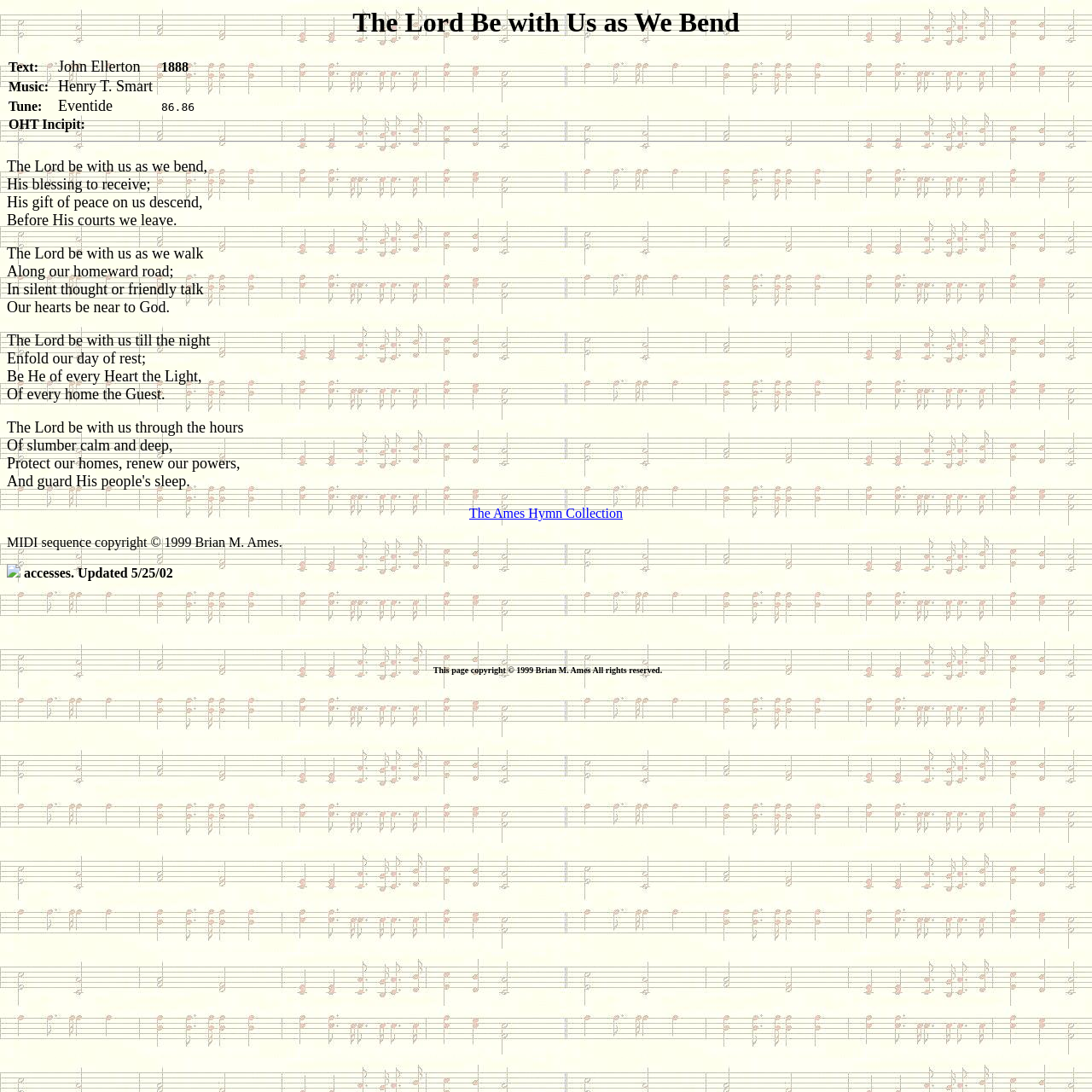Use a single word or phrase to answer the question:
What is the name of the hymn collection linked on this page?

The Ames Hymn Collection